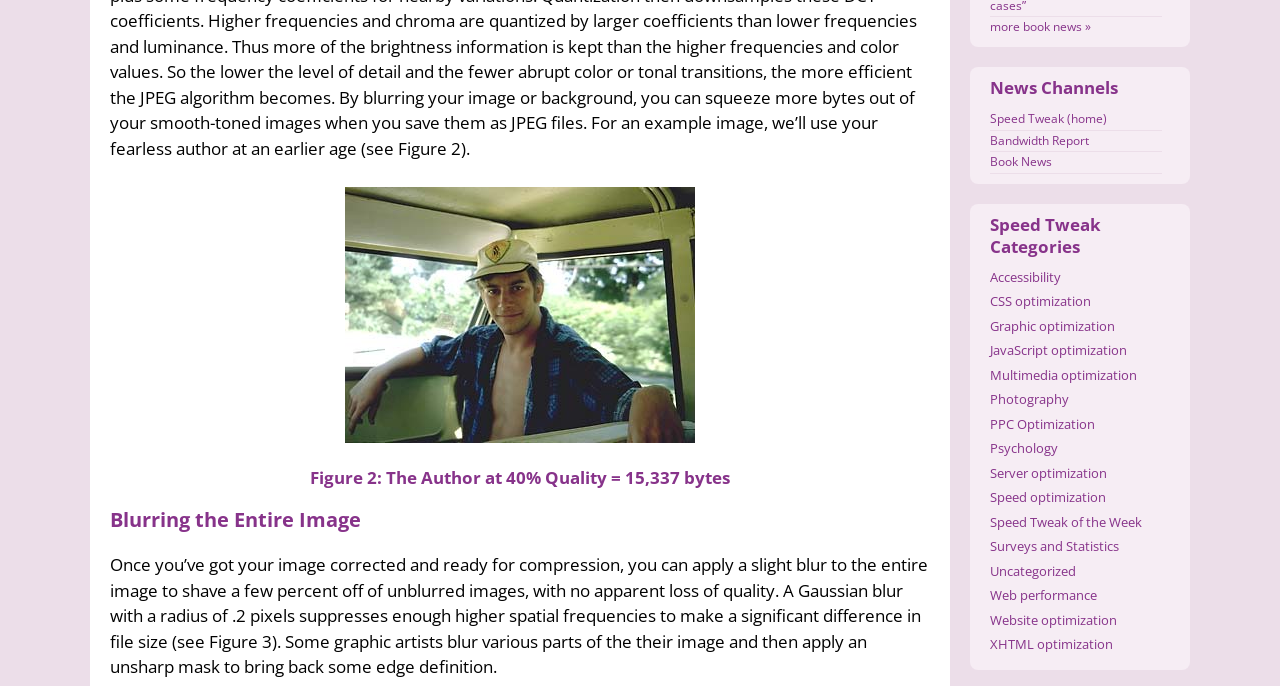Extract the bounding box coordinates of the UI element described by: "Surveys and Statistics". The coordinates should include four float numbers ranging from 0 to 1, e.g., [left, top, right, bottom].

[0.773, 0.783, 0.874, 0.809]